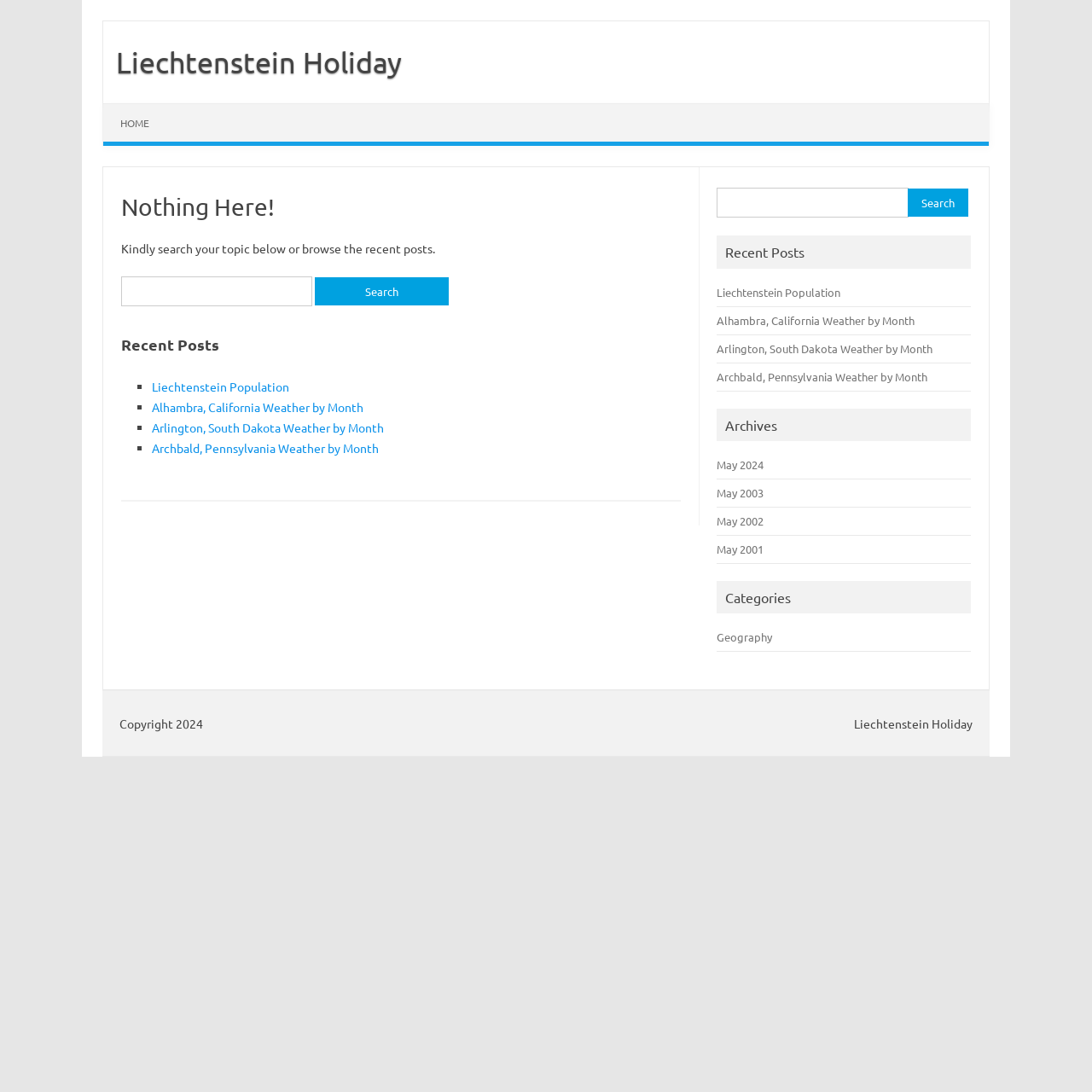Locate the bounding box coordinates of the element to click to perform the following action: 'Search for a specific term'. The coordinates should be given as four float values between 0 and 1, in the form of [left, top, right, bottom].

None